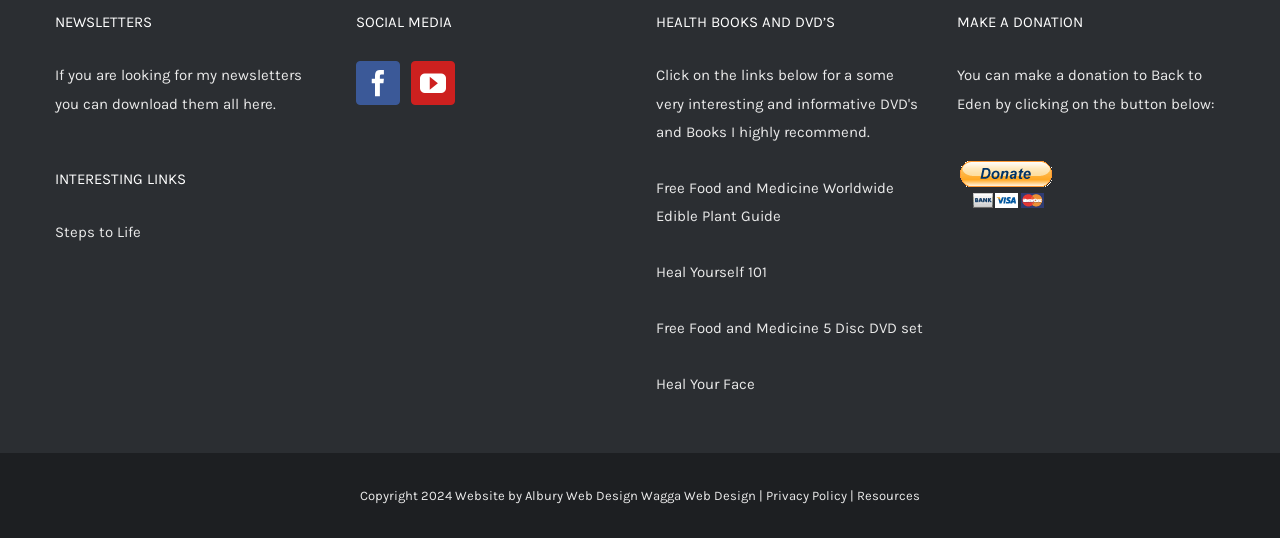Identify the bounding box coordinates of the specific part of the webpage to click to complete this instruction: "make a donation".

[0.747, 0.299, 0.825, 0.386]